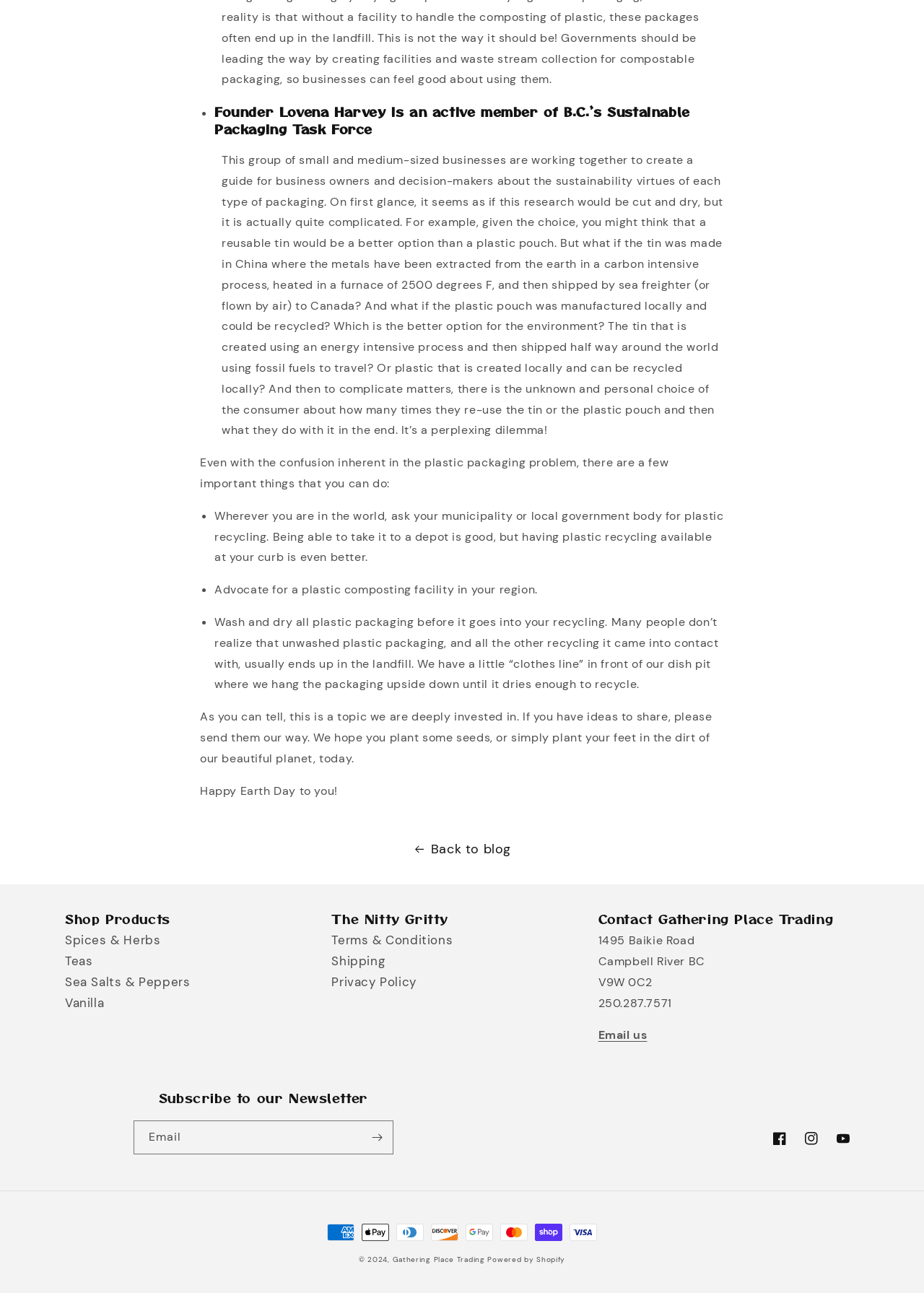Find the bounding box coordinates for the area that should be clicked to accomplish the instruction: "View product details of Electric water boiler".

None